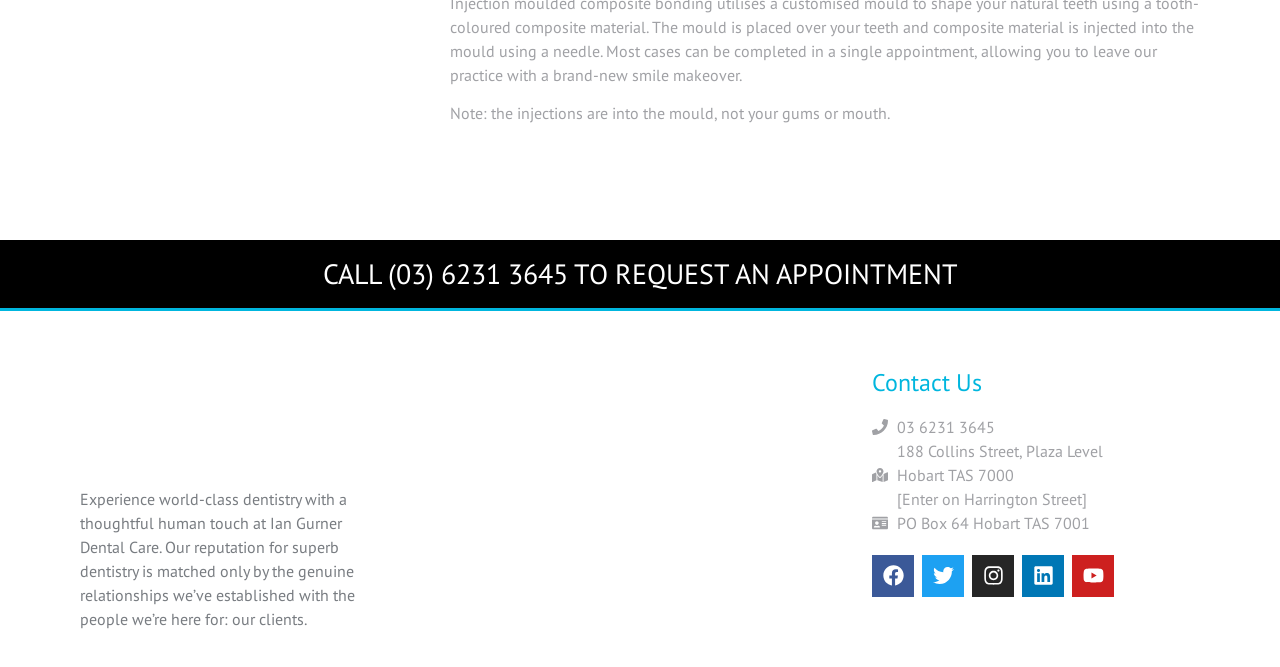Please determine the bounding box coordinates of the element to click on in order to accomplish the following task: "View contact information". Ensure the coordinates are four float numbers ranging from 0 to 1, i.e., [left, top, right, bottom].

[0.682, 0.622, 0.937, 0.658]